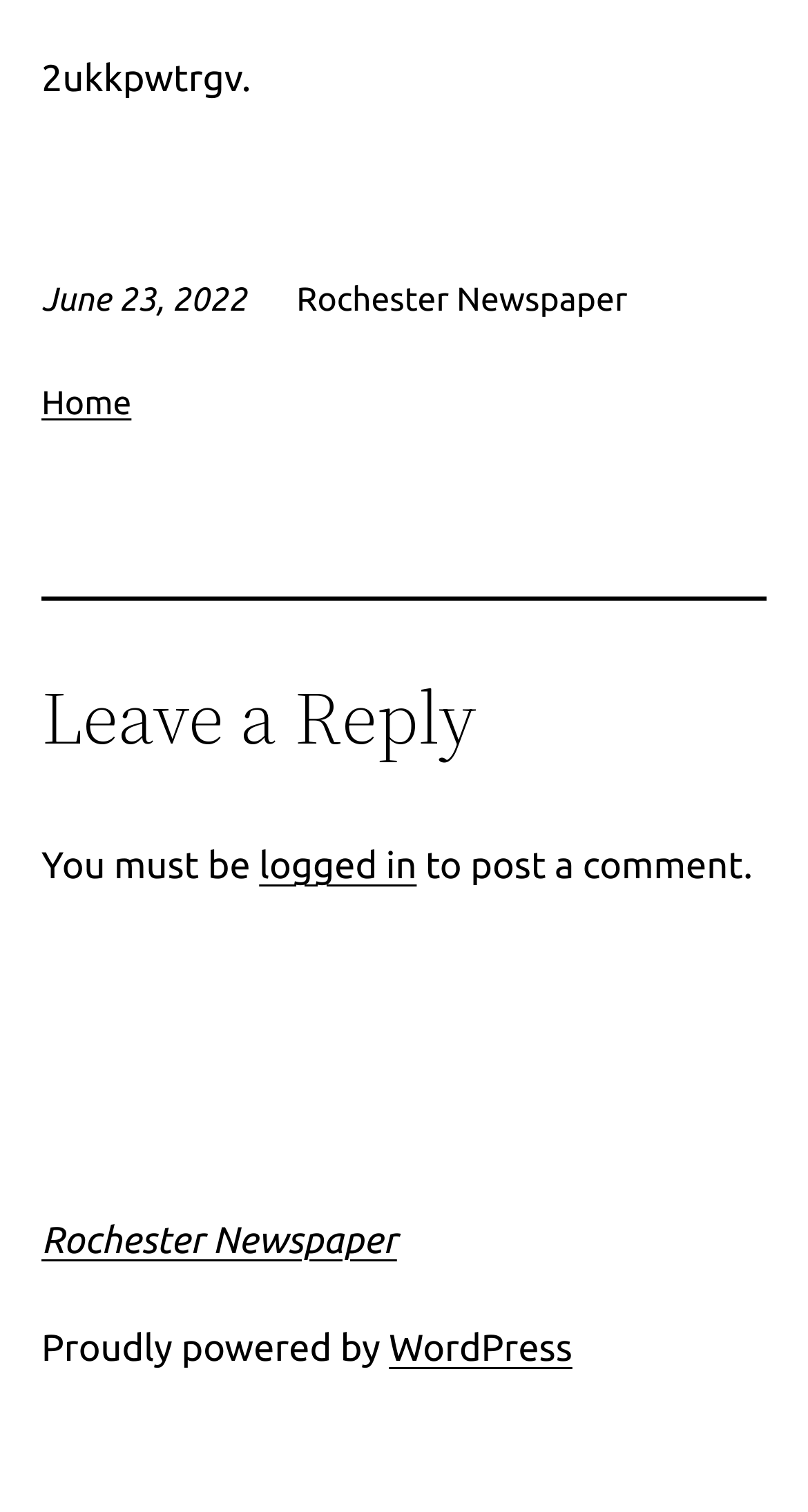What is required to post a comment?
Provide an in-depth and detailed explanation in response to the question.

I found the requirement to post a comment by looking at the static text element that contains the text 'You must be logged in to post a comment'.